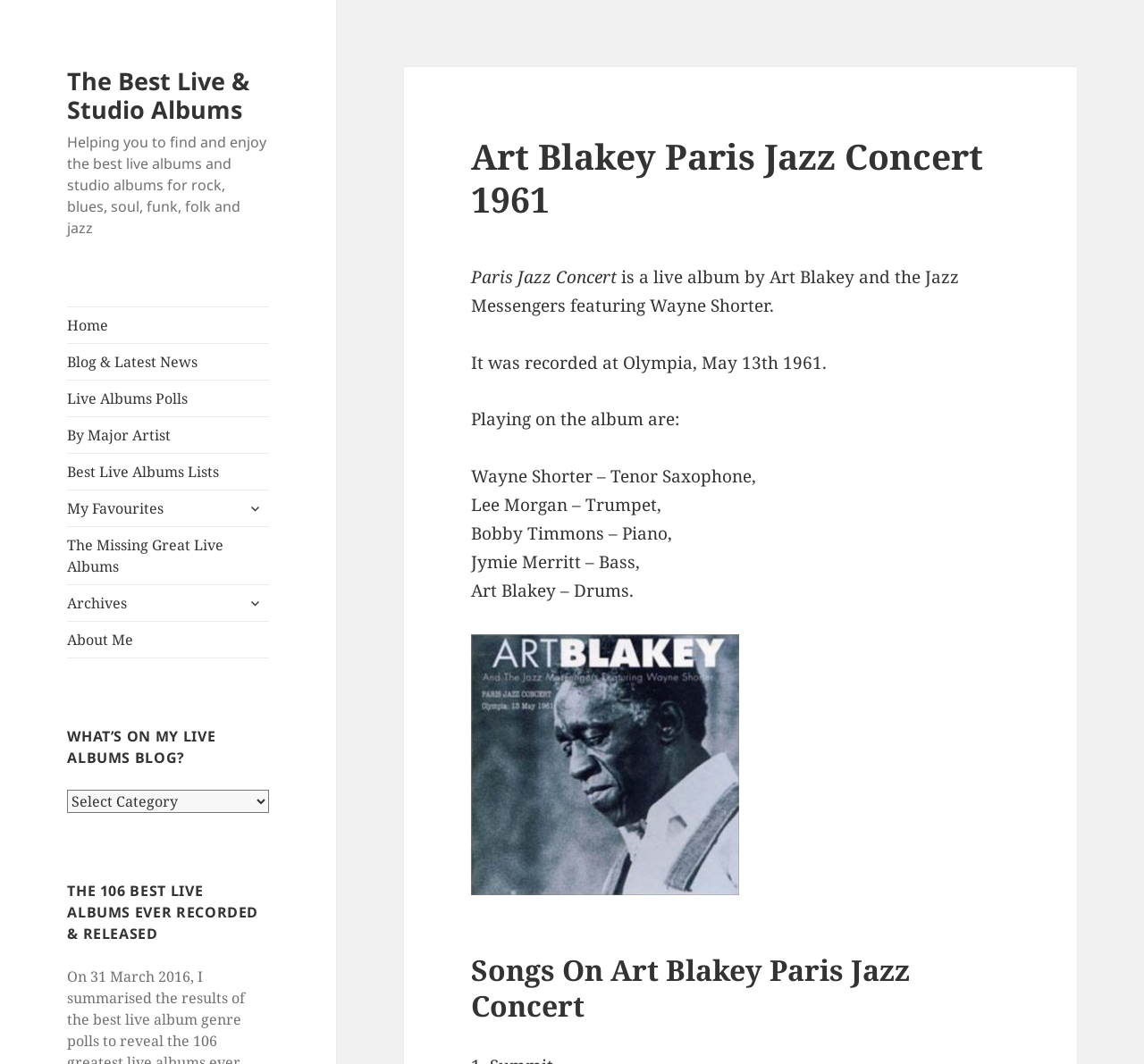Extract the bounding box coordinates for the described element: "expand child menu". The coordinates should be represented as four float numbers between 0 and 1: [left, top, right, bottom].

[0.21, 0.464, 0.235, 0.491]